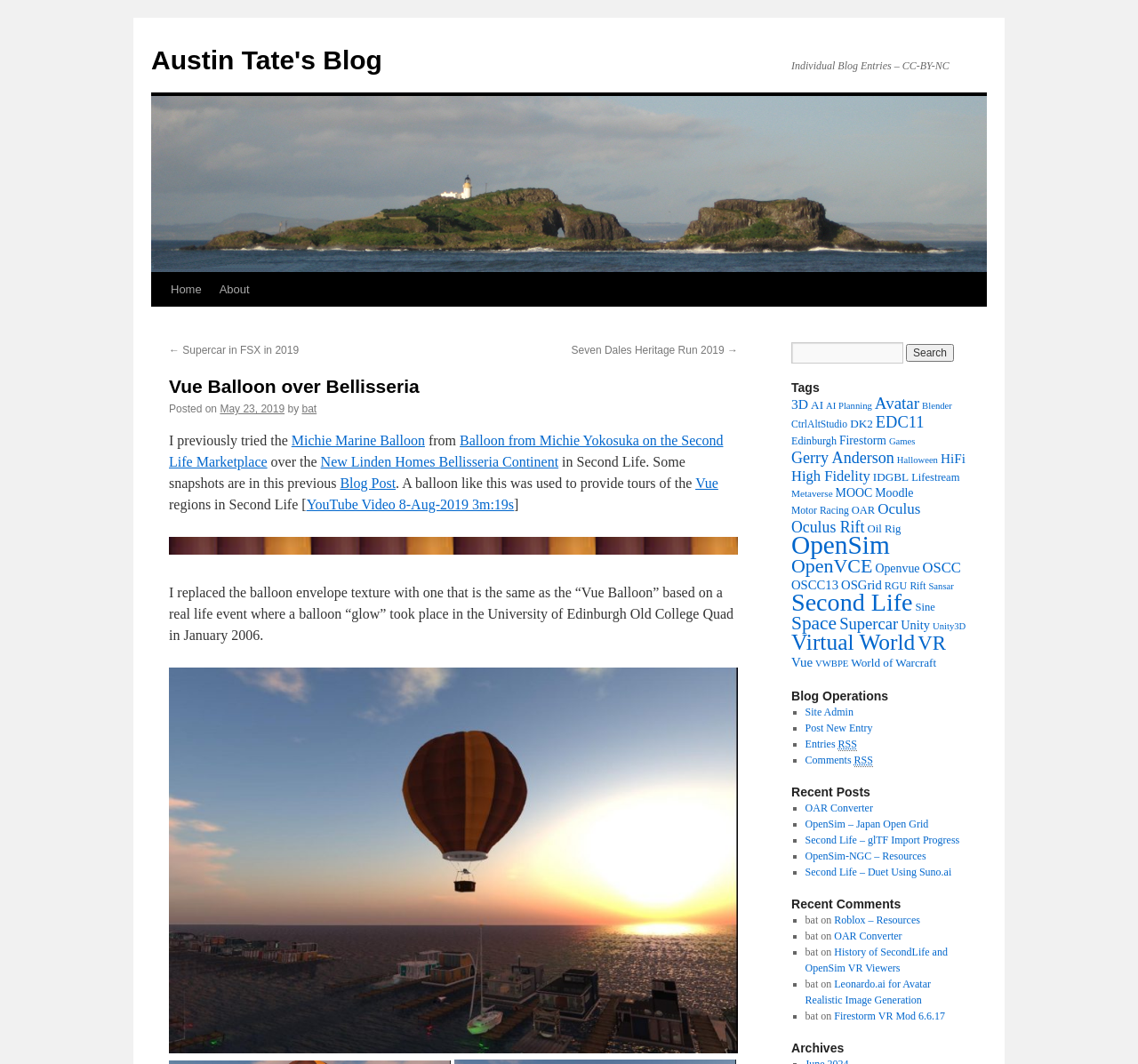Point out the bounding box coordinates of the section to click in order to follow this instruction: "Click the 'About' link".

[0.185, 0.256, 0.227, 0.288]